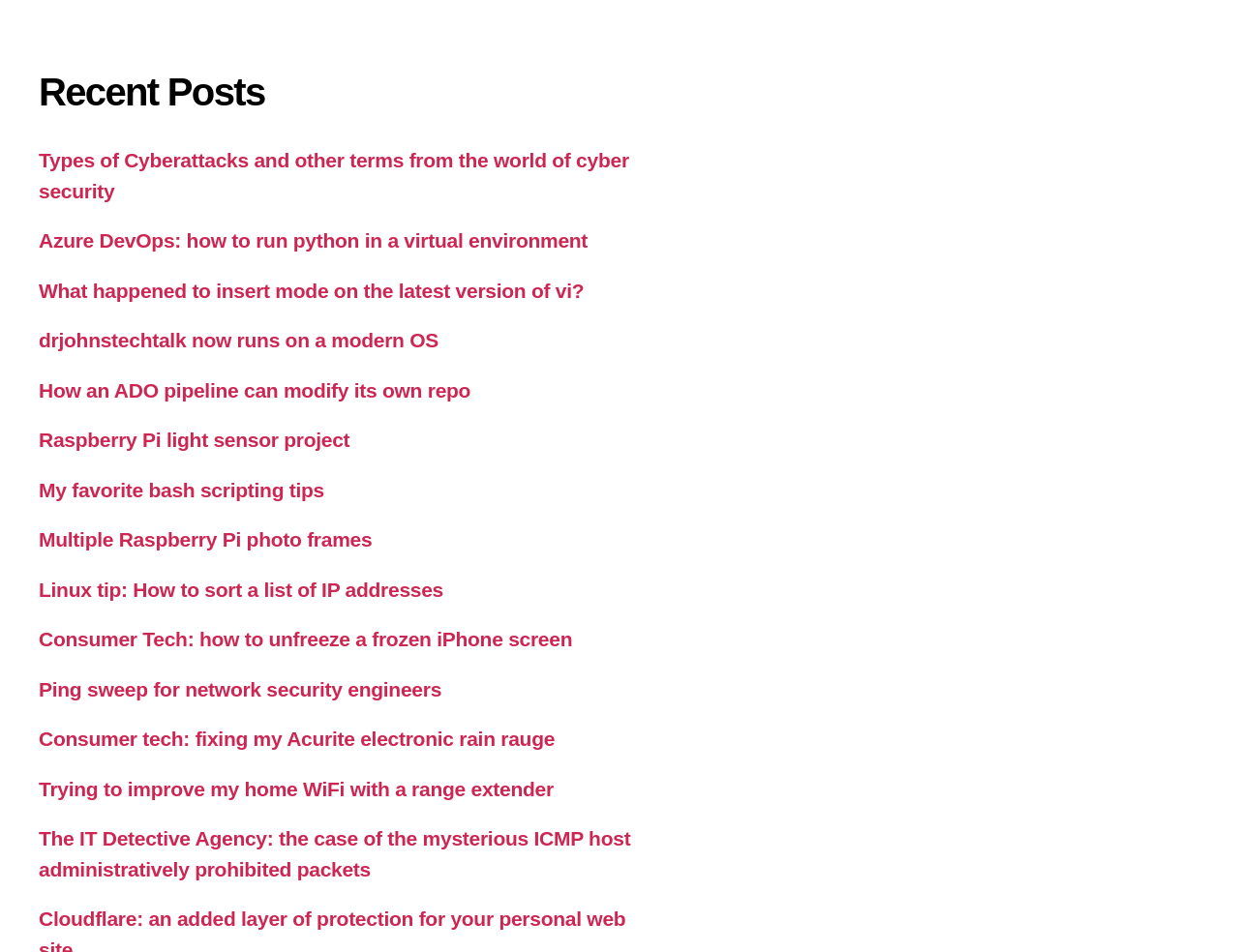Indicate the bounding box coordinates of the element that needs to be clicked to satisfy the following instruction: "Learn about running python in a virtual environment on Azure DevOps". The coordinates should be four float numbers between 0 and 1, i.e., [left, top, right, bottom].

[0.031, 0.241, 0.474, 0.264]